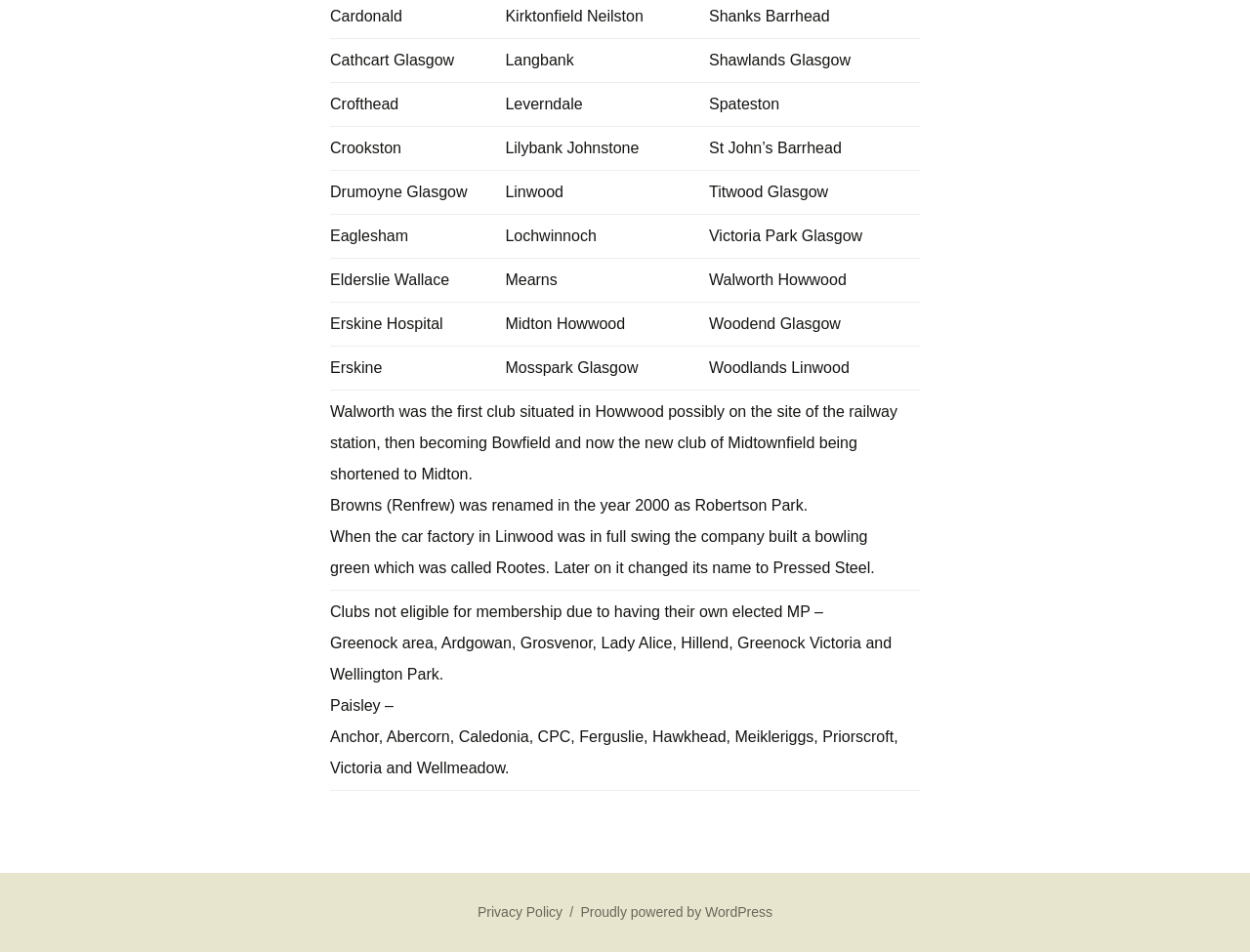What is the name of the bowling green that was renamed in 2000?
Please provide a single word or phrase as the answer based on the screenshot.

Robertson Park